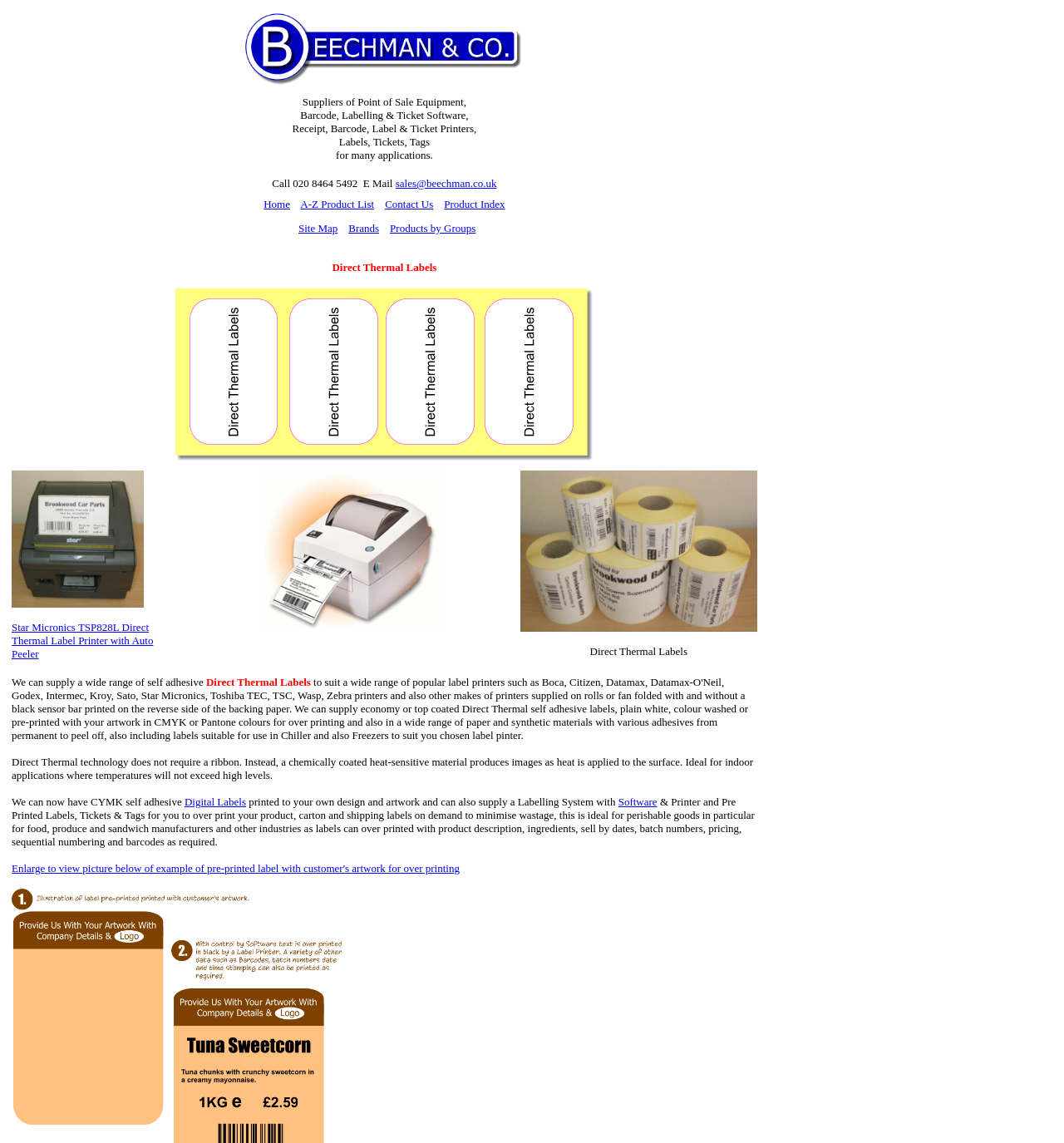Please give a short response to the question using one word or a phrase:
What is the link below the 'Home' link?

A-Z Product List